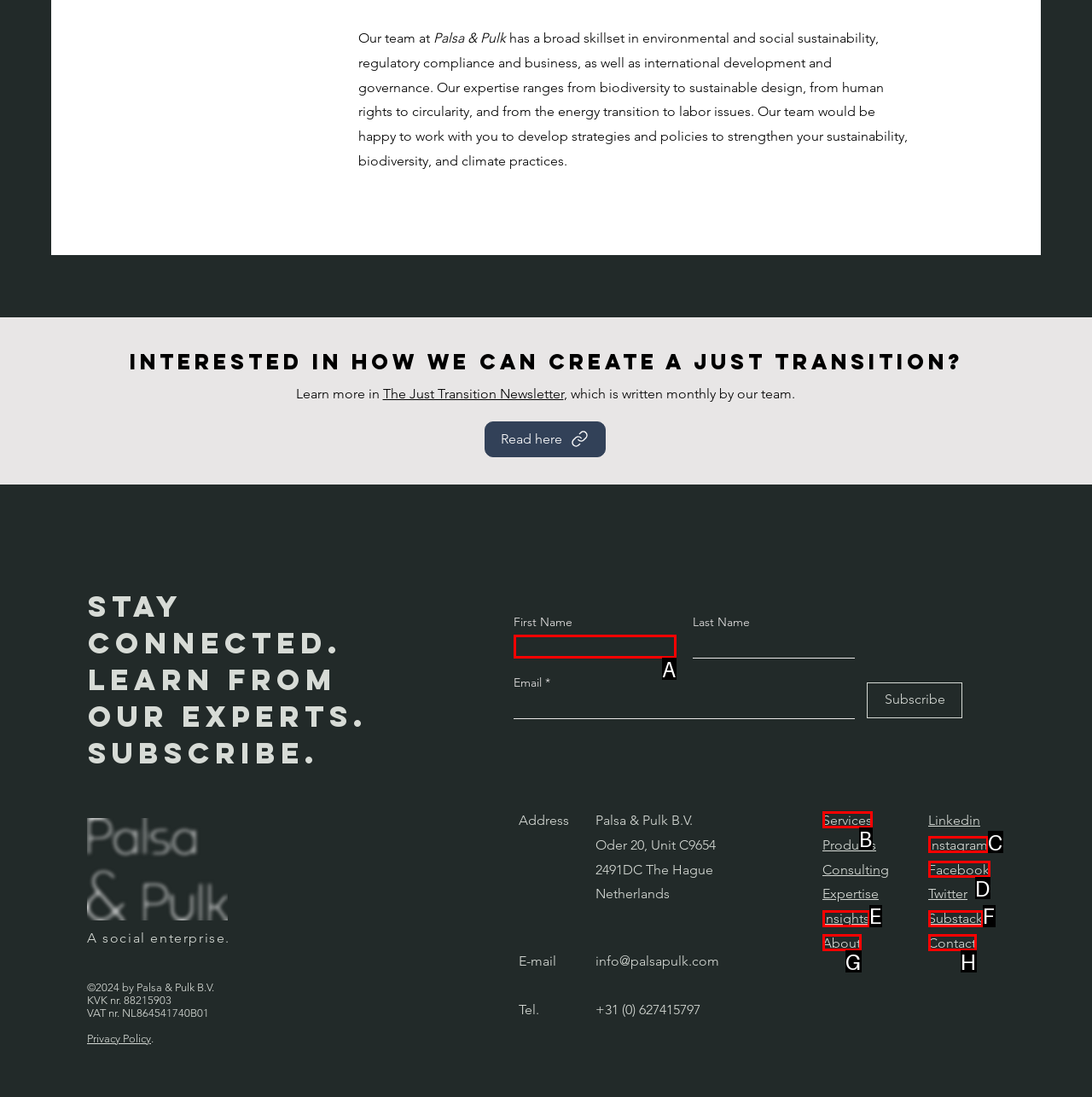Find the option that fits the given description: Contact
Answer with the letter representing the correct choice directly.

H